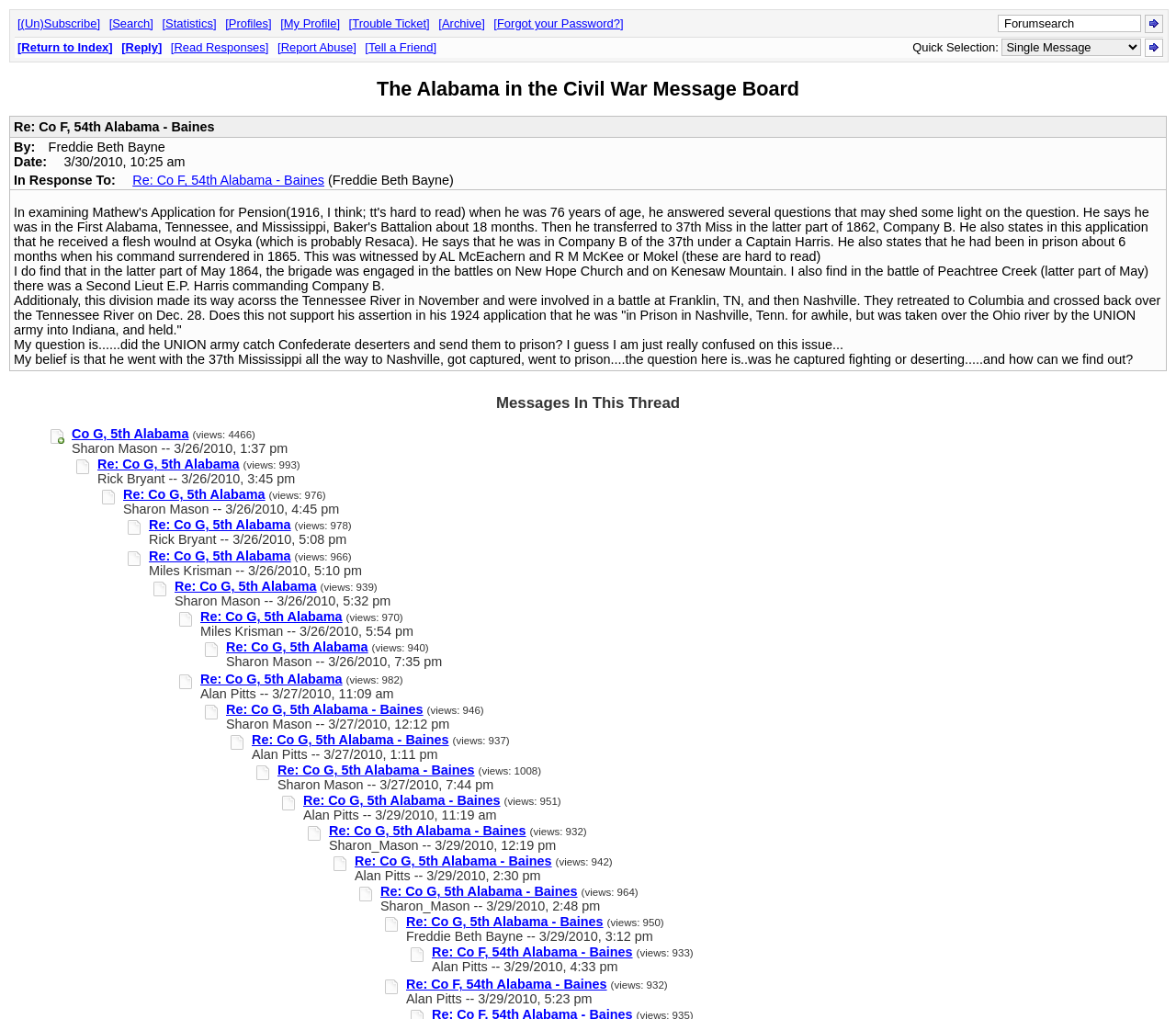What is the name of the author who posted on 3/30/2010?
Provide an in-depth and detailed explanation in response to the question.

I found the author's name by looking at the text 'By:' and the adjacent text 'Freddie Beth Bayne' which indicates the author's name.